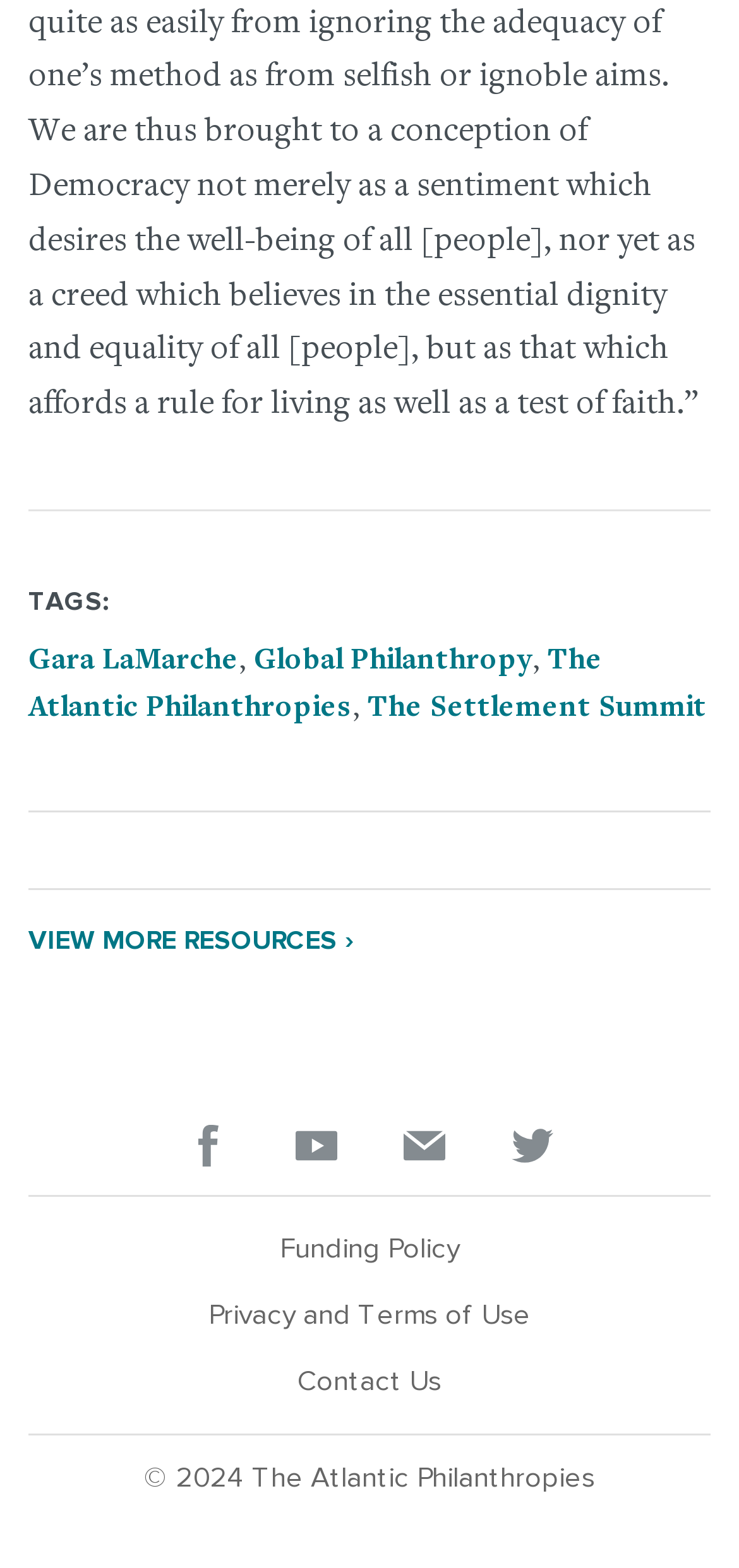Please respond to the question using a single word or phrase:
What is the last link in the 'Related Resources' section?

The Settlement Summit